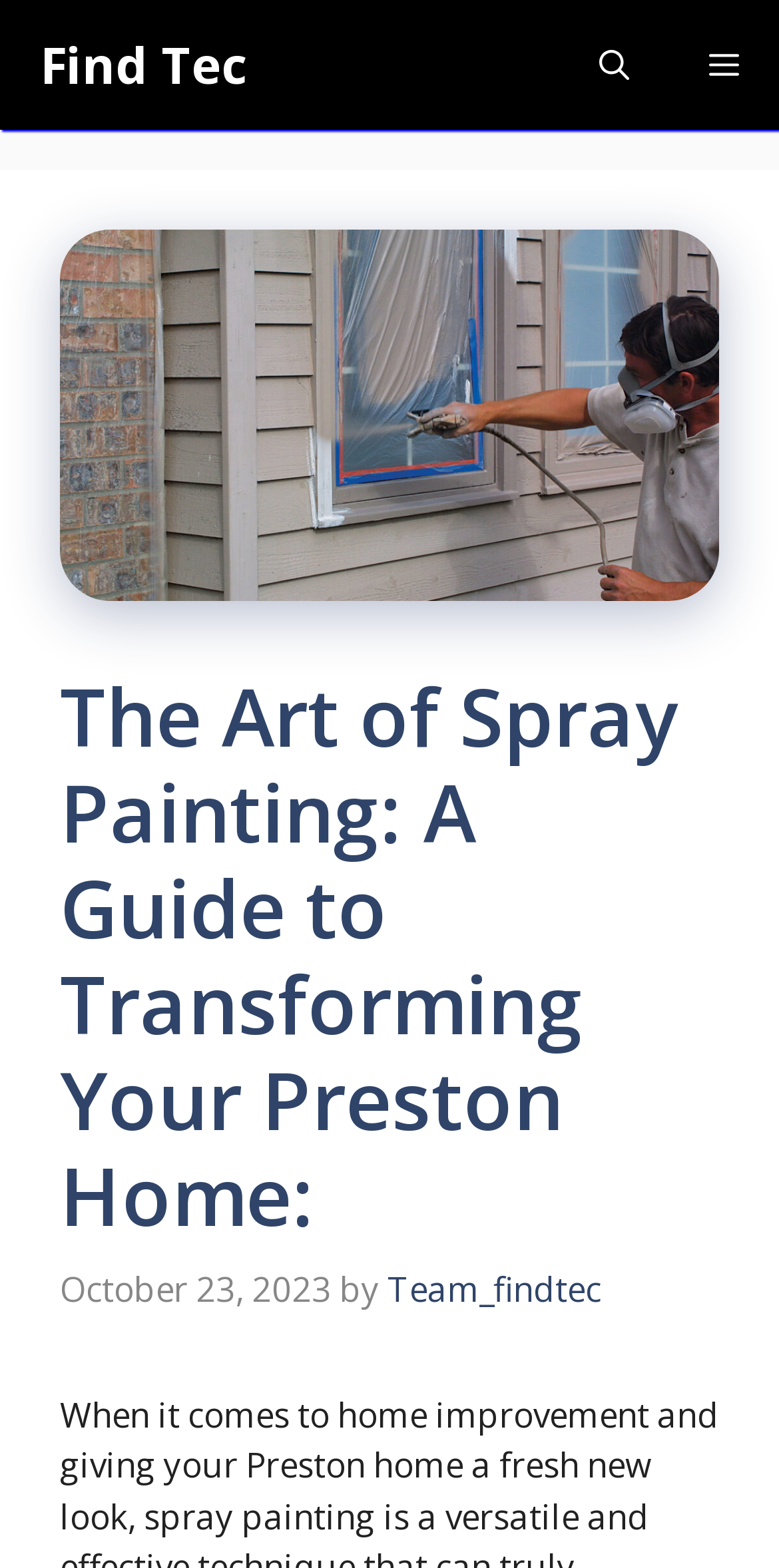Who is the author of the article?
Respond with a short answer, either a single word or a phrase, based on the image.

Team_findtec